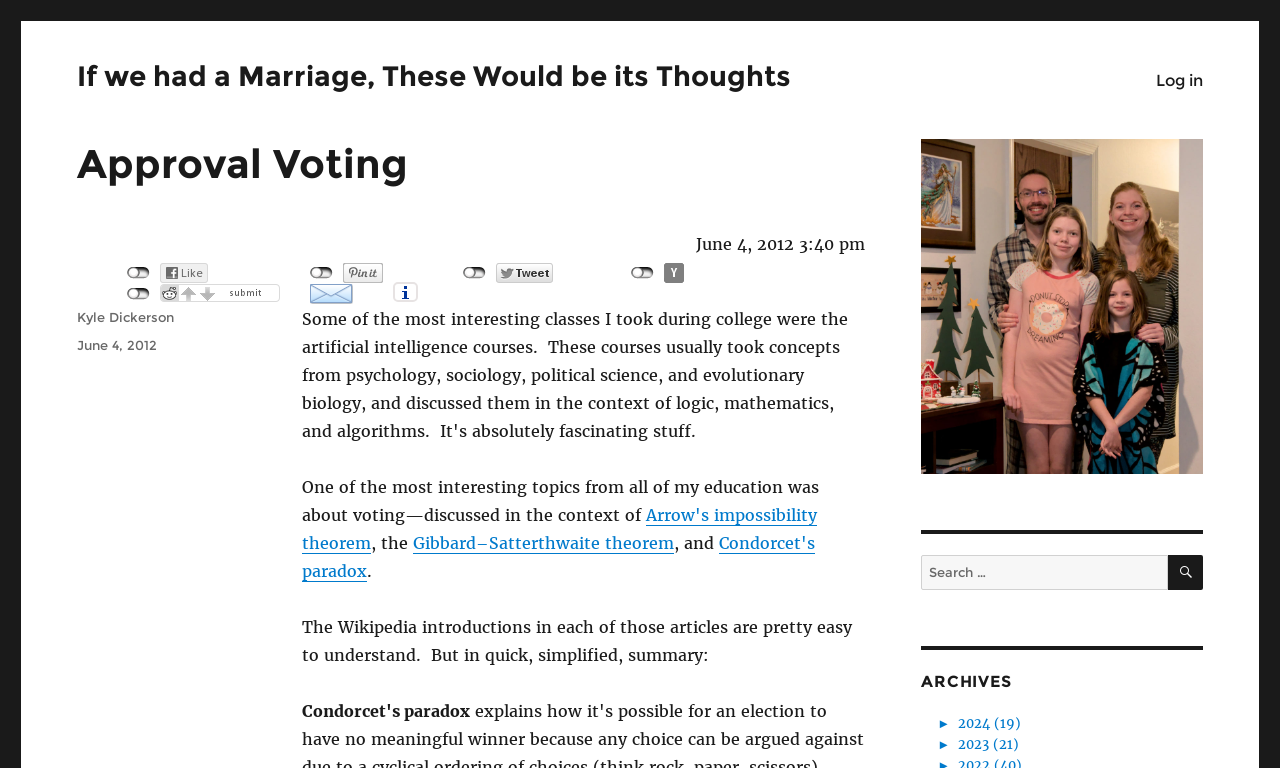What is the name of the author? Analyze the screenshot and reply with just one word or a short phrase.

Kyle Dickerson